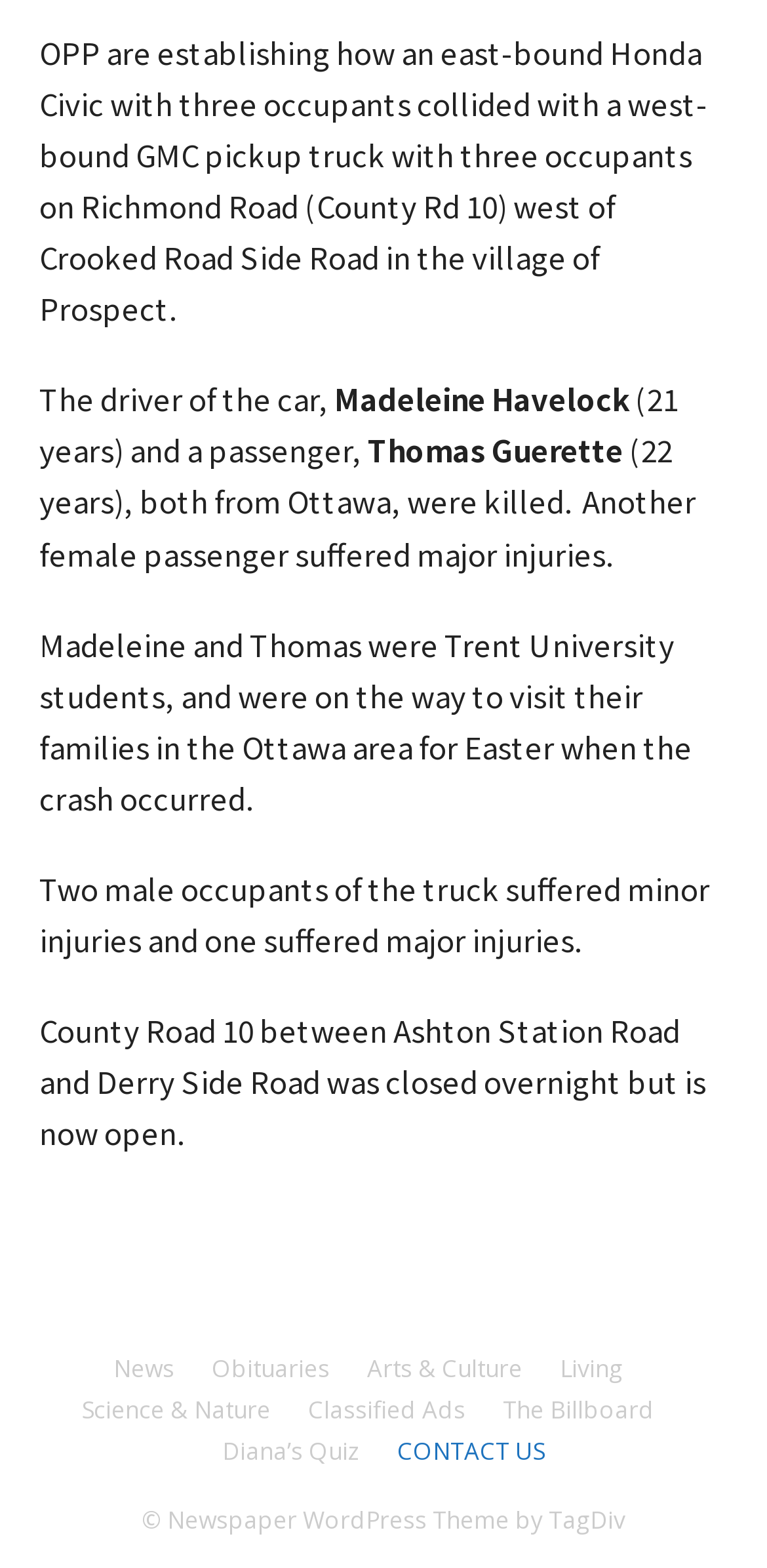Identify the bounding box coordinates of the section that should be clicked to achieve the task described: "Visit Obituaries".

[0.276, 0.861, 0.429, 0.884]